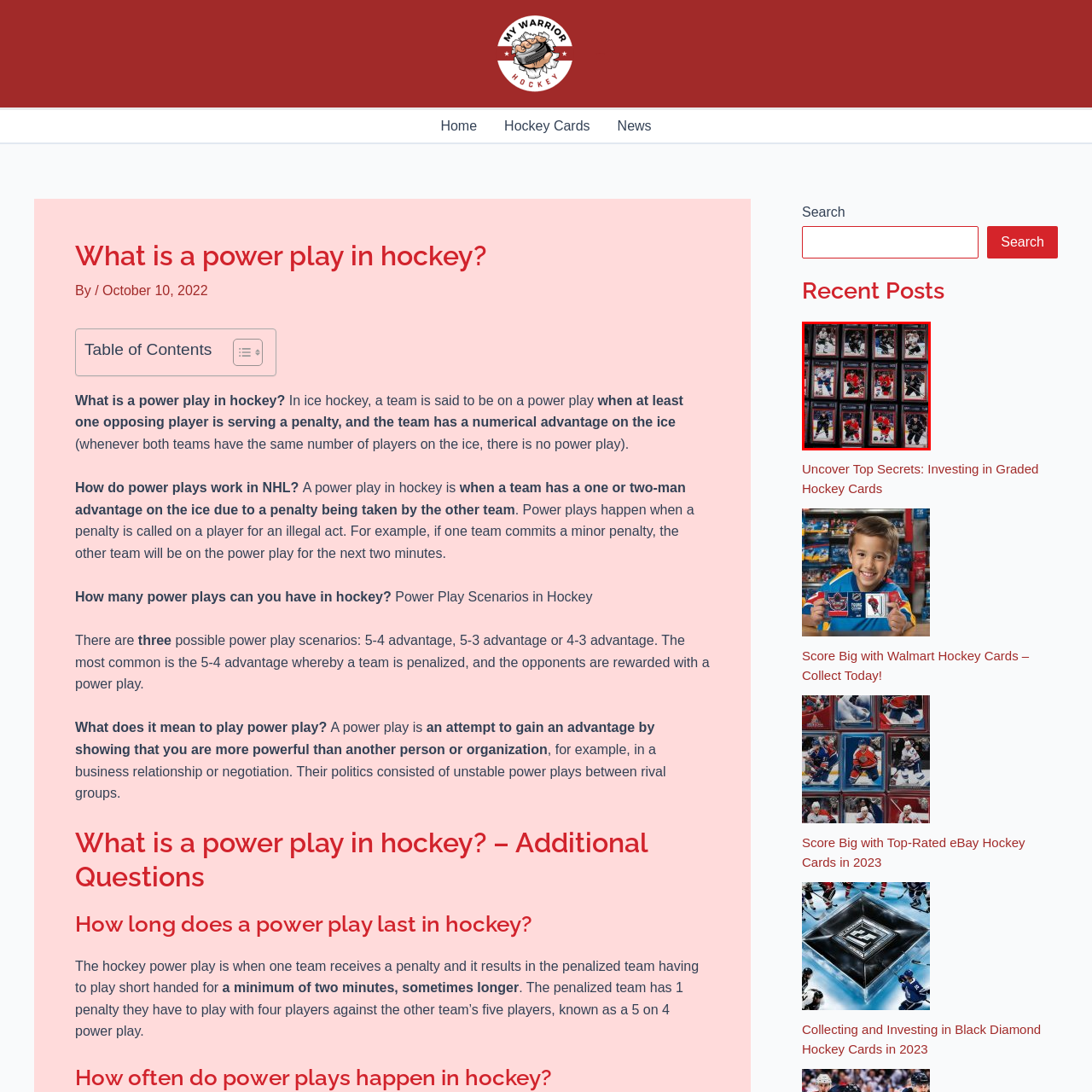Generate a comprehensive caption for the image that is marked by the red border.

The image showcases a vibrant collection of graded hockey cards, arranged in a grid format. Each card features a dynamic action shot of different hockey players, highlighting their intensity and skill on the ice. The players are depicted in various team jerseys, representing different hockey clubs and possibly notable moments from games. This visual display emphasizes the collectible nature of these cards, appealing to both fans and investors in the world of hockey memorabilia. The collection is part of a recent post discussing the investment potential in graded hockey cards, indicating their popularity and value among collectors.